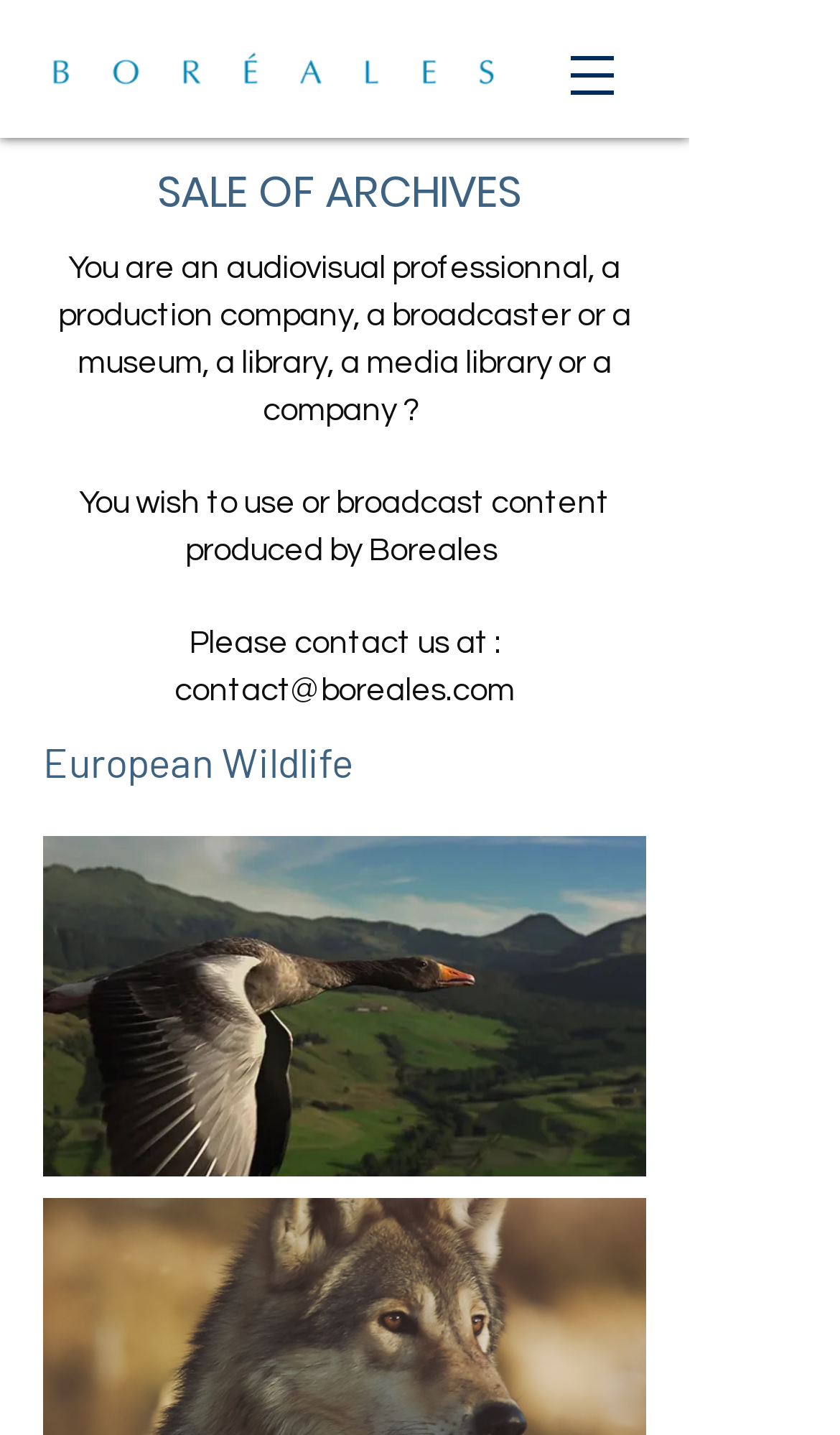Provide a short, one-word or phrase answer to the question below:
What is the logo of Boreales?

BOREALESlogodétouré.png